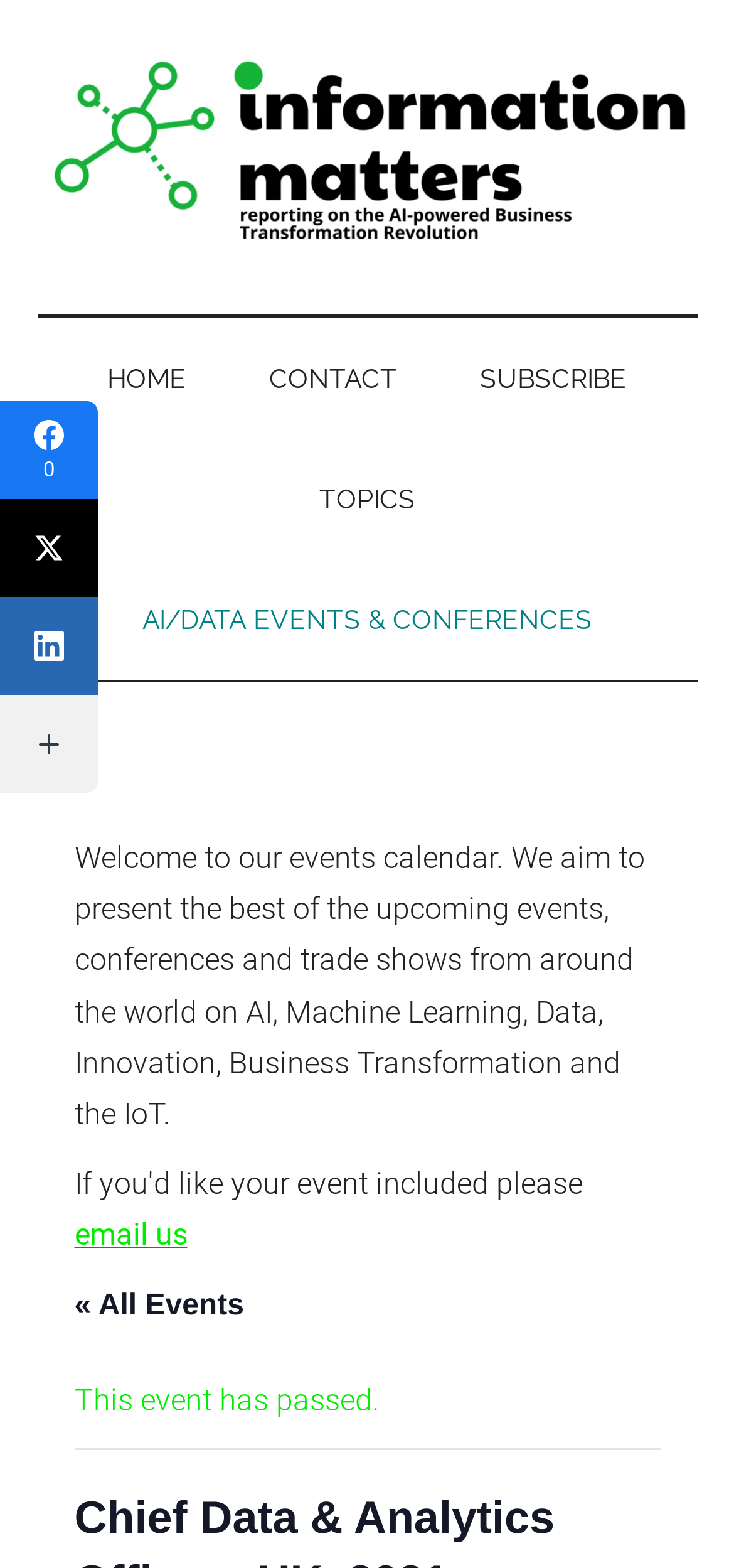Provide a thorough description of the webpage you see.

This webpage is focused on providing information about data and analytics, specifically for chief data and analytics officers in the UK. At the top left corner, there is a link to skip to the main content, secondary menu, and primary sidebar. Next to these links, there is a large logo of "Information Matters" with a description "ai business transformation revolution". Below the logo, there is a heading "Information Matters - Where AI Meets Business Transformation" and a subheading "Reporting on the AI and Business Transformation Revolution".

On the top navigation bar, there are several links, including "HOME", "CONTACT", "SUBSCRIBE", "TOPICS", and "AI/DATA EVENTS & CONFERENCES". The navigation bar spans across the entire width of the page.

Below the navigation bar, there is a section dedicated to events and conferences. It starts with a brief introduction to the events calendar, followed by a link to email the organizers. There is also a link to view all events, and a notice that a particular event has passed.

On the left side of the page, there are social media links to Facebook, Twitter, LinkedIn, and an empty link. Below these links, there is a text "More Networks". There is also a small image on the left side, but its description is not provided.

Overall, the webpage appears to be a hub for information and resources related to data and analytics, with a focus on events and conferences in the UK.